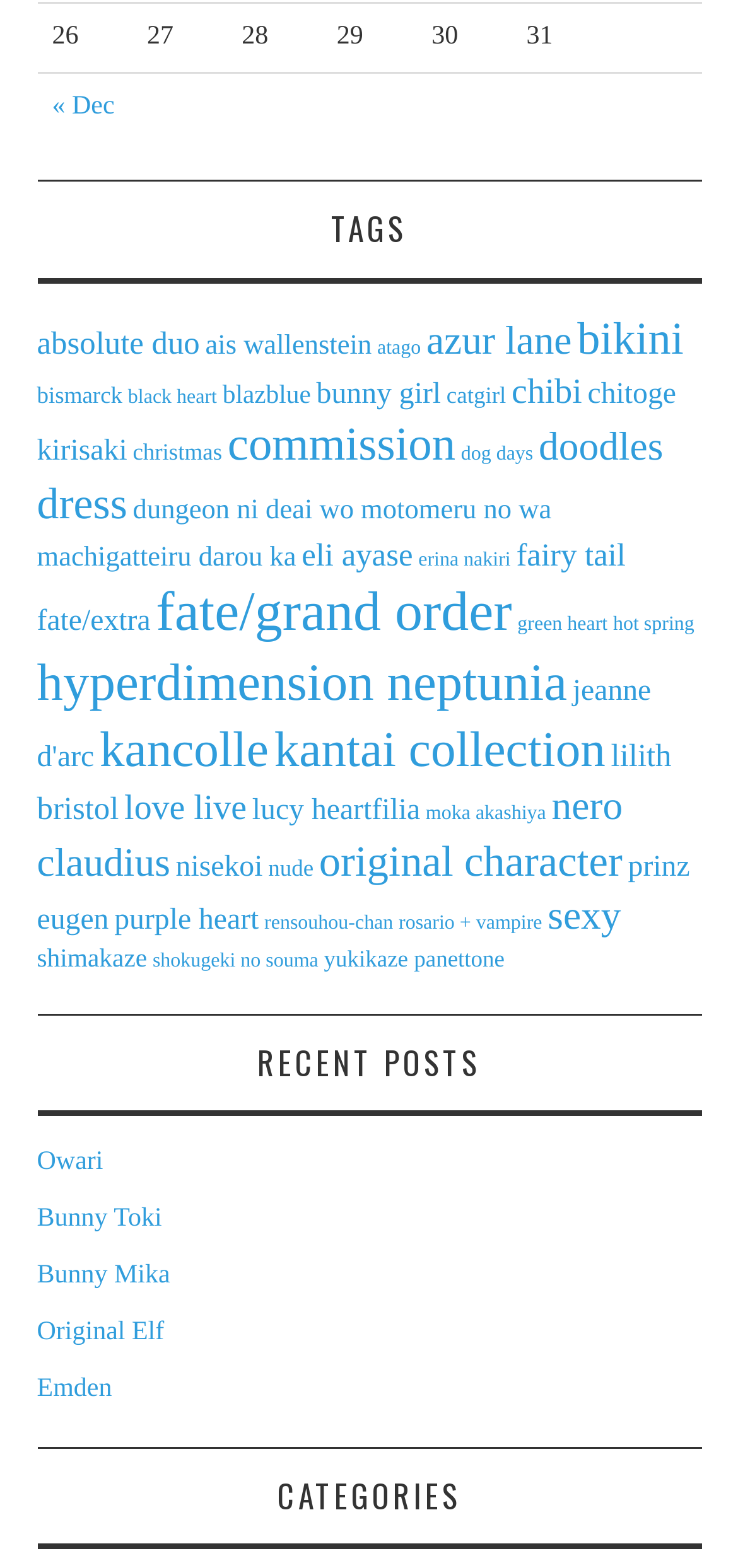Use one word or a short phrase to answer the question provided: 
How many headings are on the webpage?

3